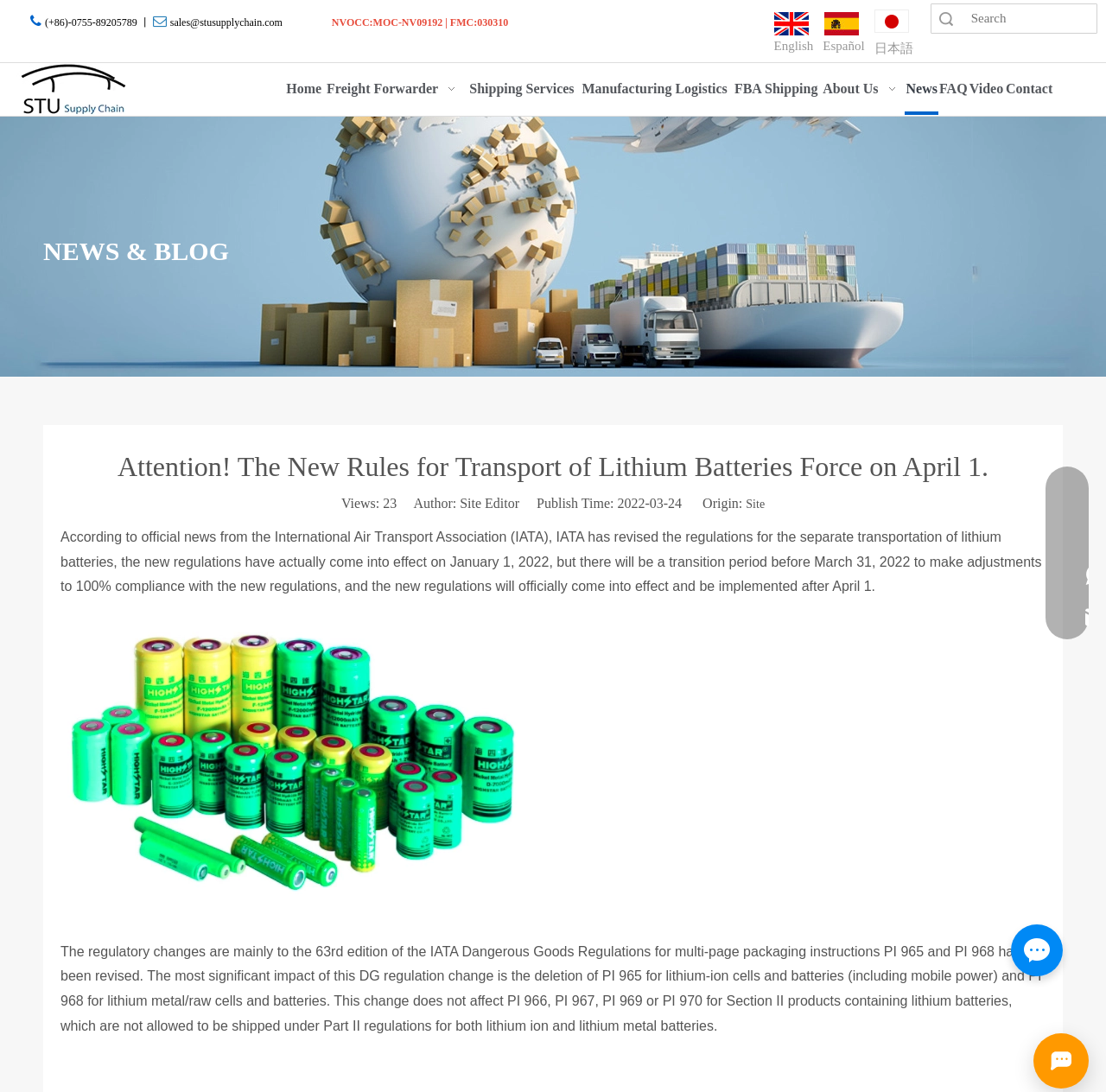Please answer the following question using a single word or phrase: 
Who is the contact person for inquiries?

Charlie Chan